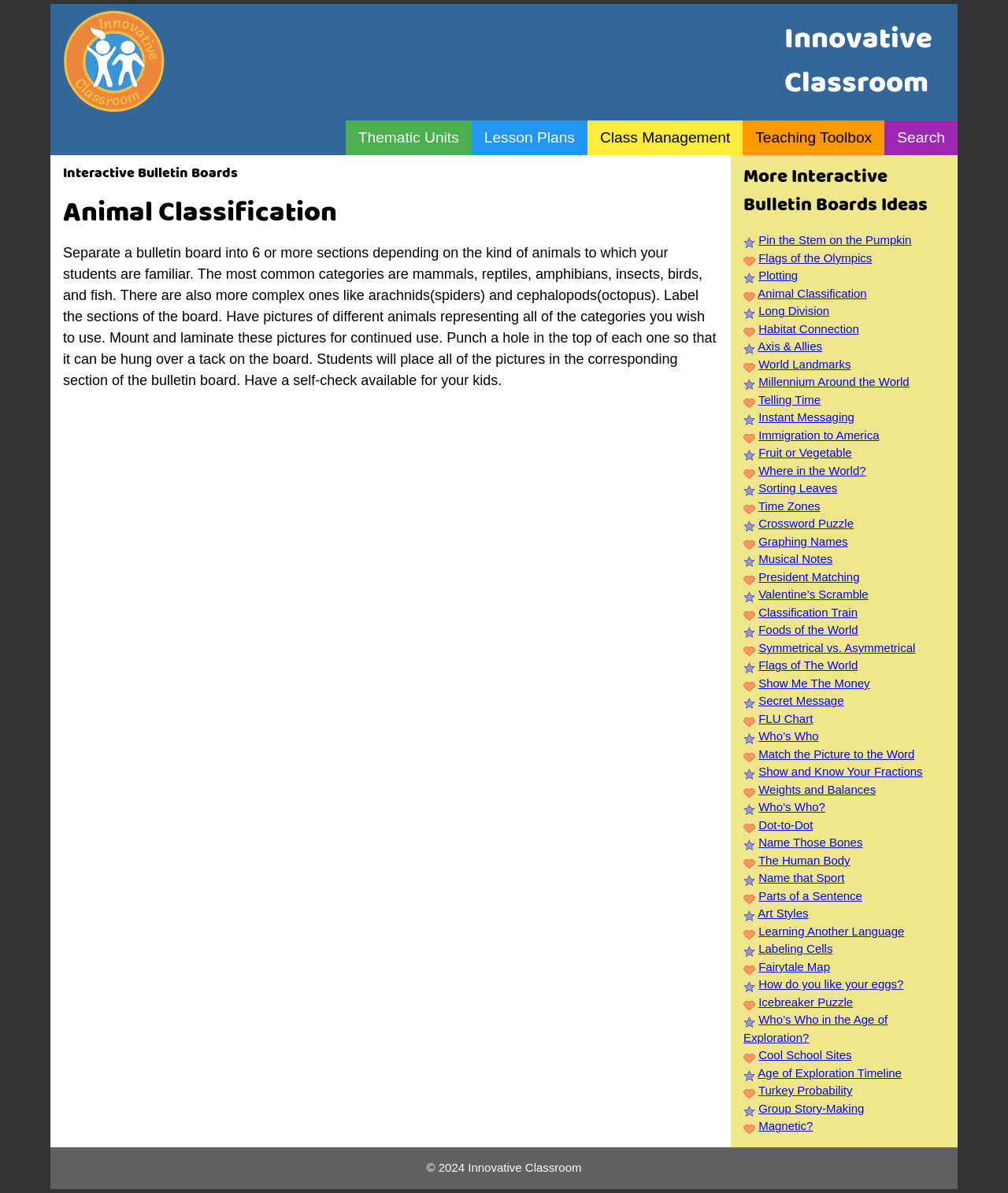Determine the bounding box coordinates of the clickable region to carry out the instruction: "Explore the 'Teaching Toolbox' section".

[0.737, 0.101, 0.878, 0.13]